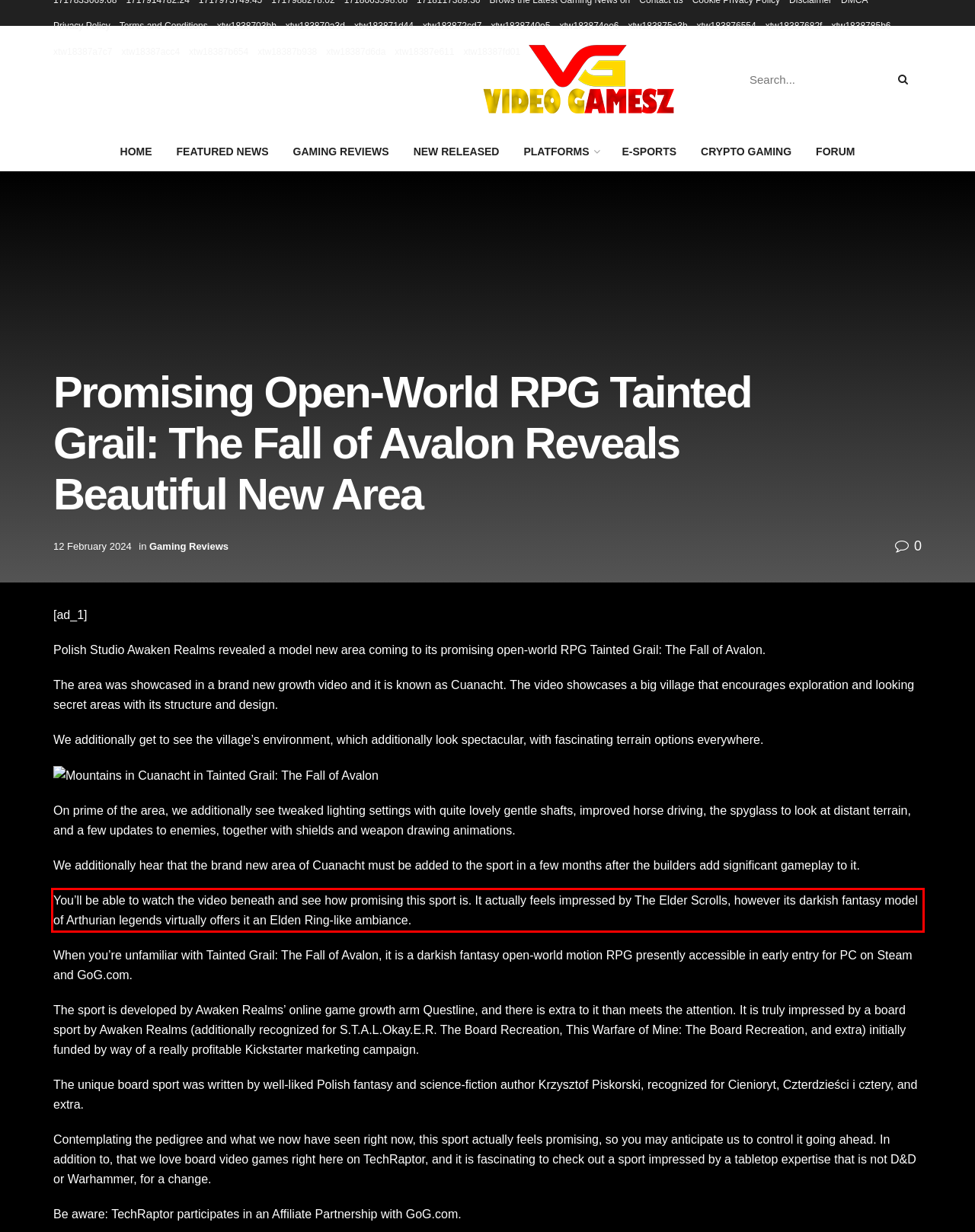By examining the provided screenshot of a webpage, recognize the text within the red bounding box and generate its text content.

You’ll be able to watch the video beneath and see how promising this sport is. It actually feels impressed by The Elder Scrolls, however its darkish fantasy model of Arthurian legends virtually offers it an Elden Ring-like ambiance.